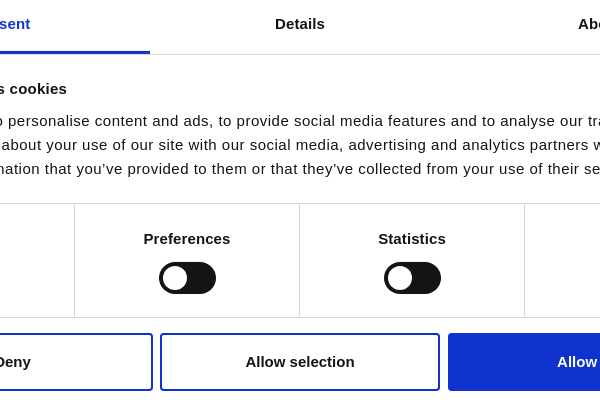Provide a brief response to the question using a single word or phrase: 
How many buttons are available below the options?

Three